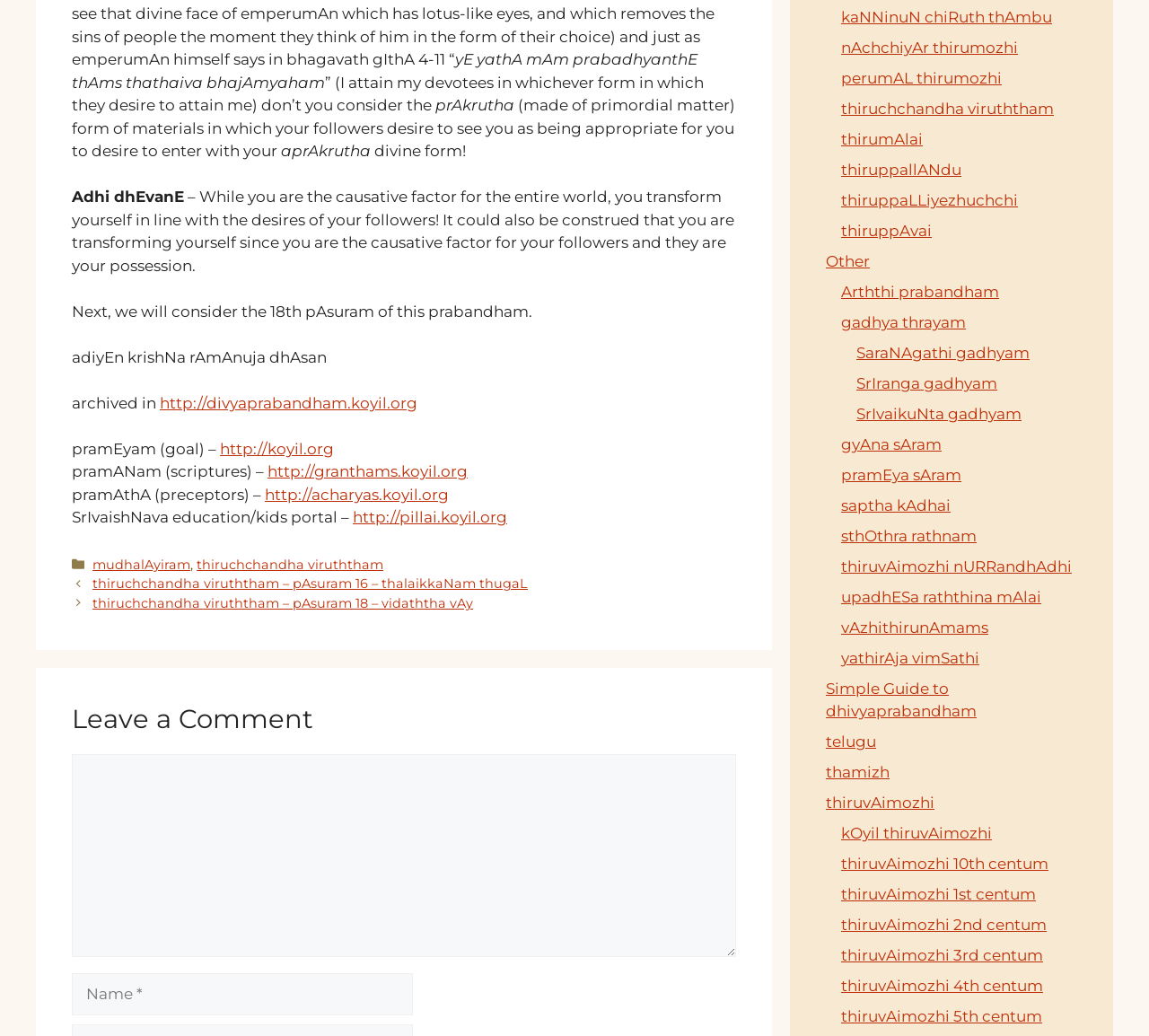How many links are there in the footer section?
Please use the image to provide a one-word or short phrase answer.

7